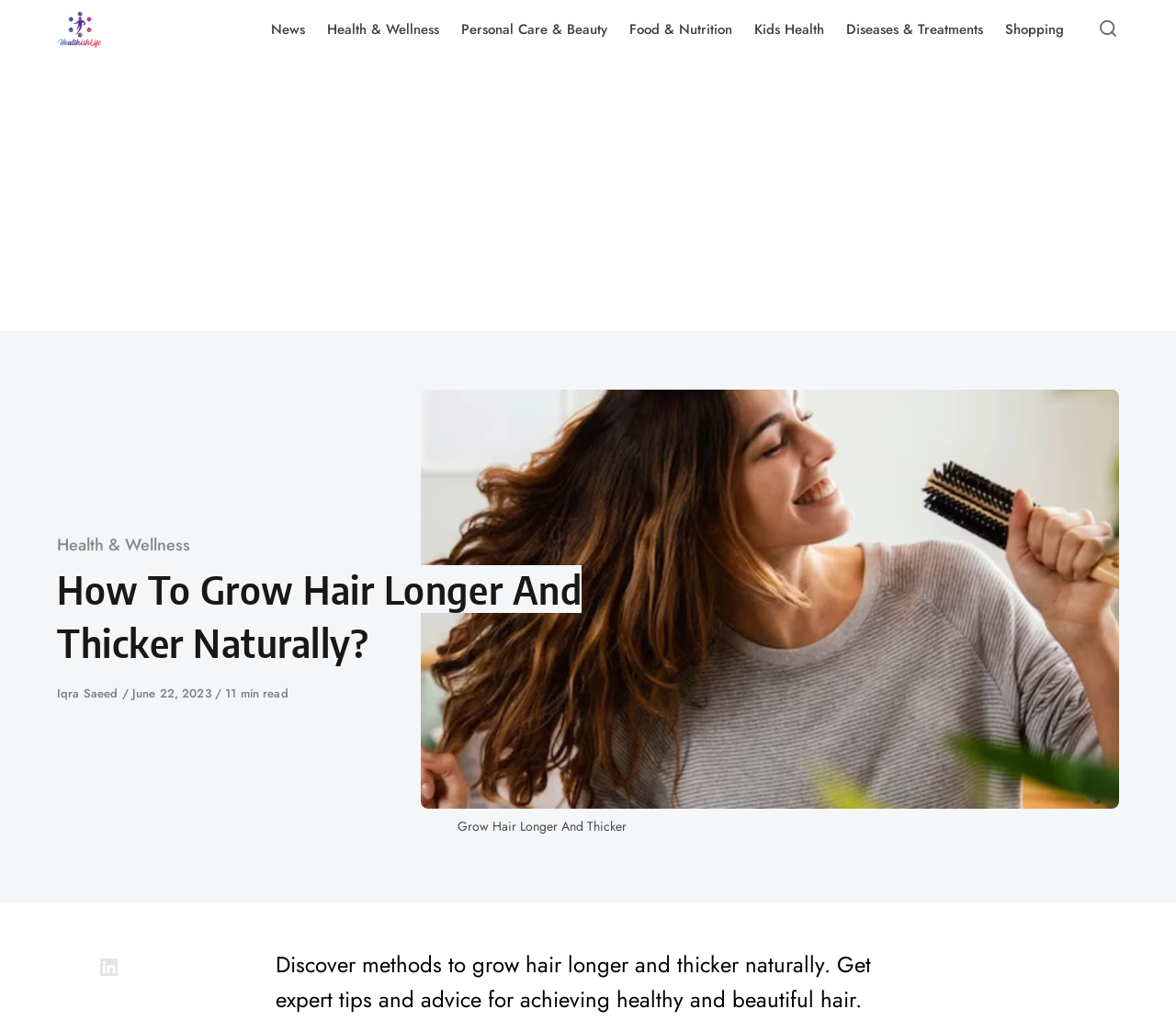What is the category of the article?
Using the image, give a concise answer in the form of a single word or short phrase.

Health & Wellness